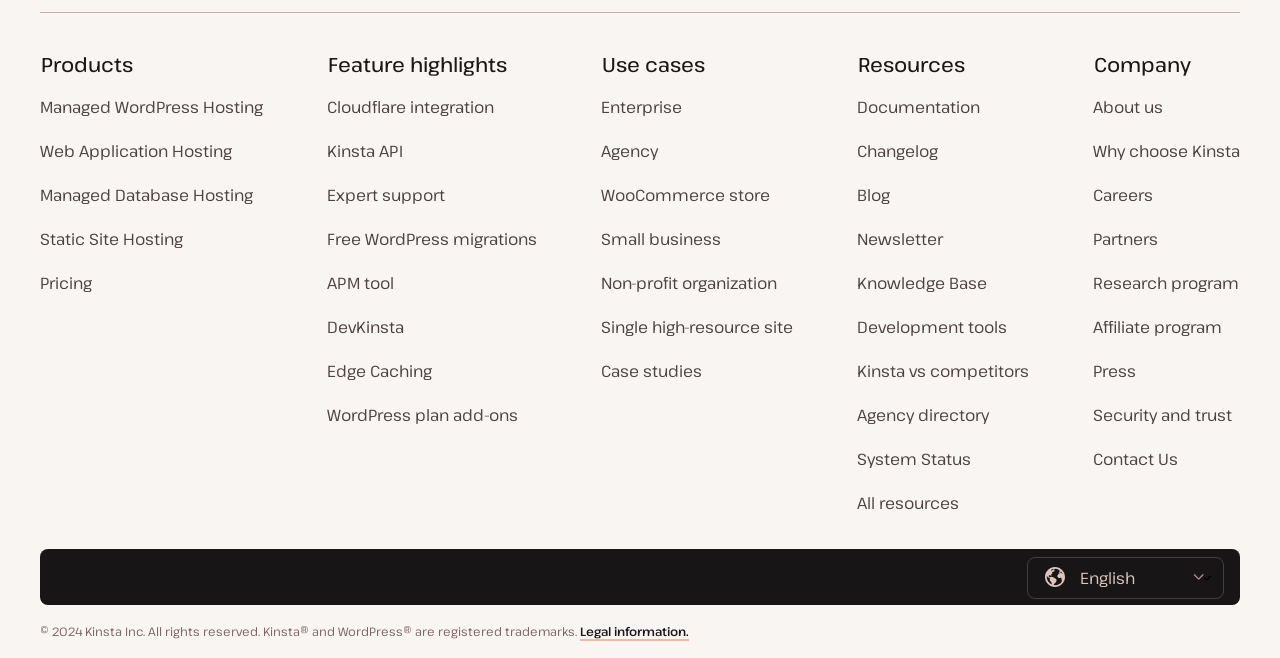Use the details in the image to answer the question thoroughly: 
What is the target audience for Kinsta's services?

The 'Use cases' section lists various target audiences for Kinsta's services, including Enterprise, Agency, WooCommerce store, Small business, Non-profit organization, and Single high-resource site.